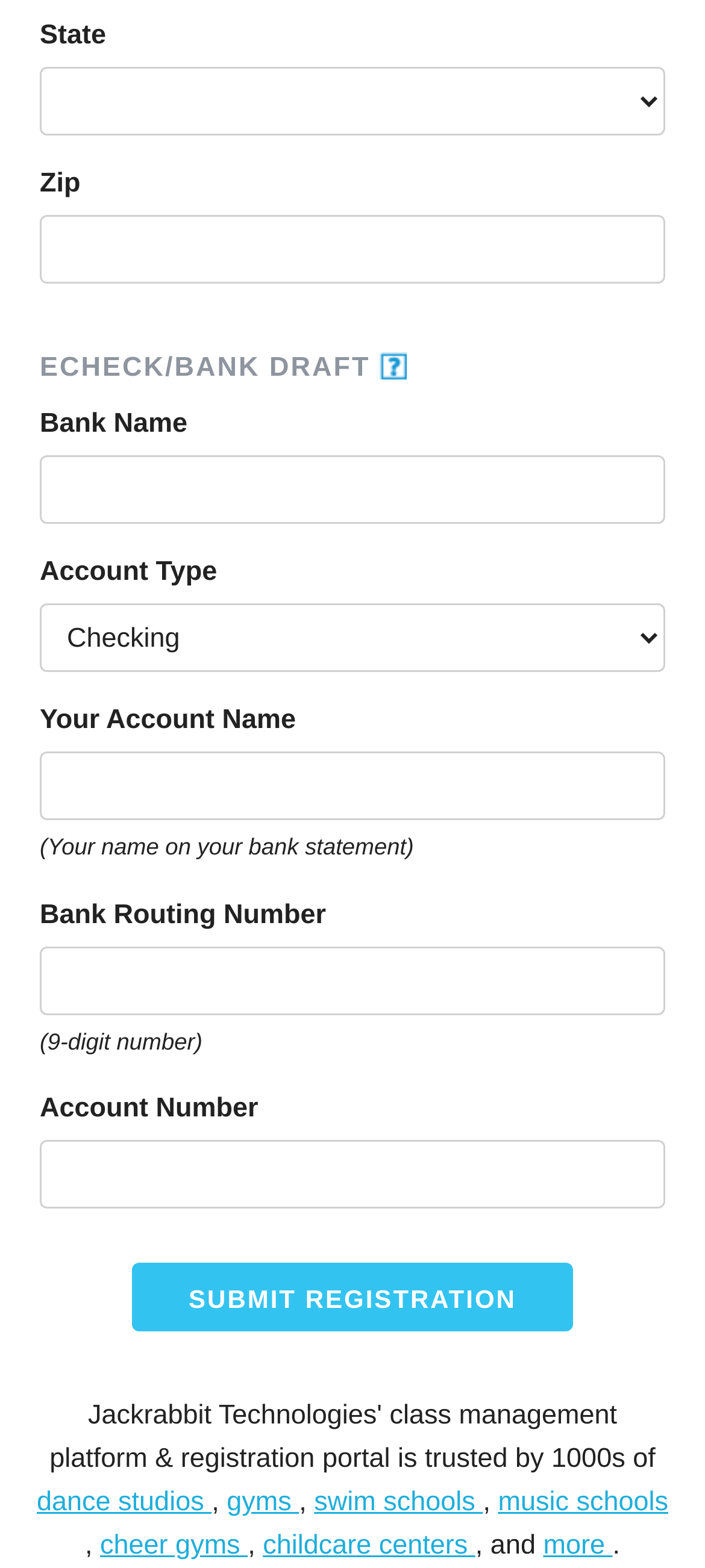Please identify the bounding box coordinates for the region that you need to click to follow this instruction: "Enter bank name".

[0.056, 0.291, 0.944, 0.334]